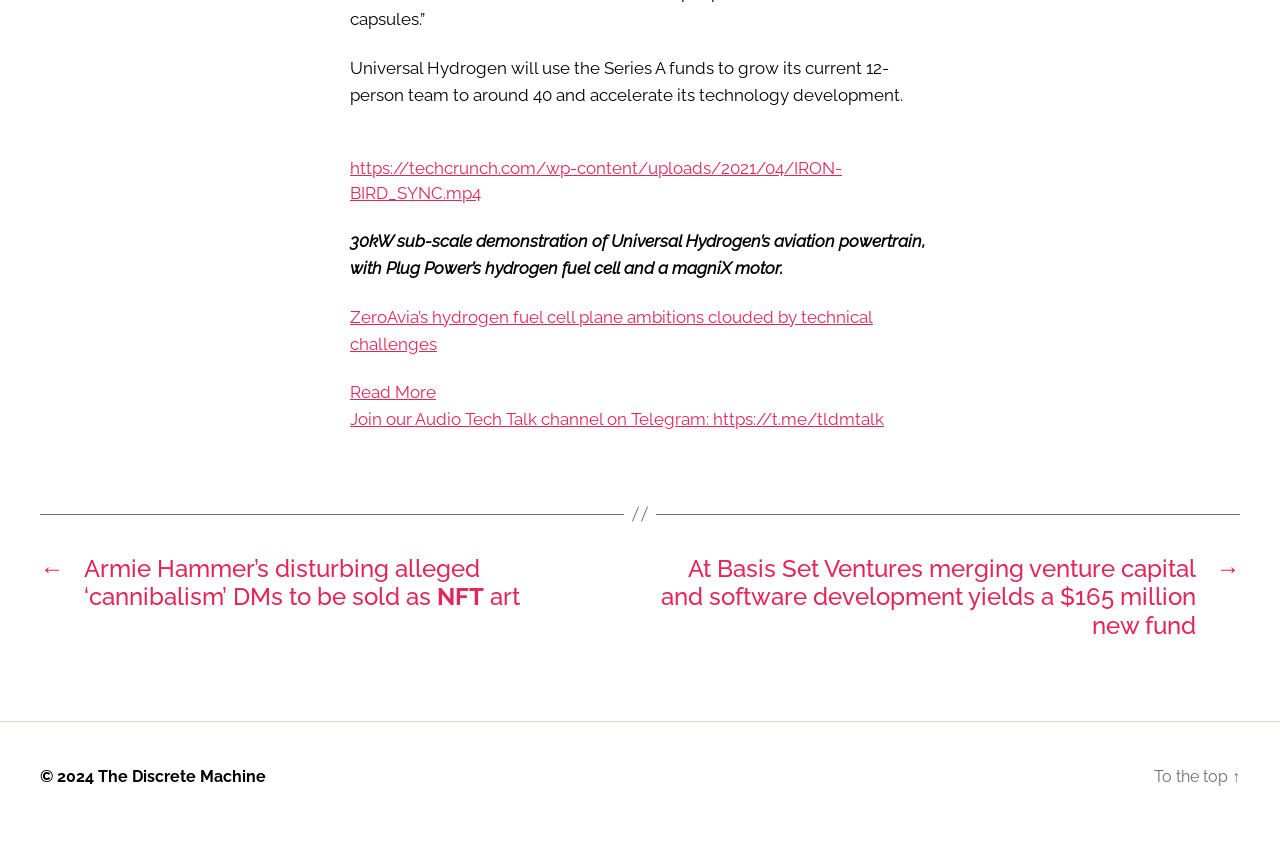Refer to the image and provide an in-depth answer to the question:
What is the year of the copyright mentioned at the bottom of the page?

The StaticText element with bounding box coordinates [0.031, 0.924, 0.077, 0.946] displays the copyright symbol followed by the year 2024.